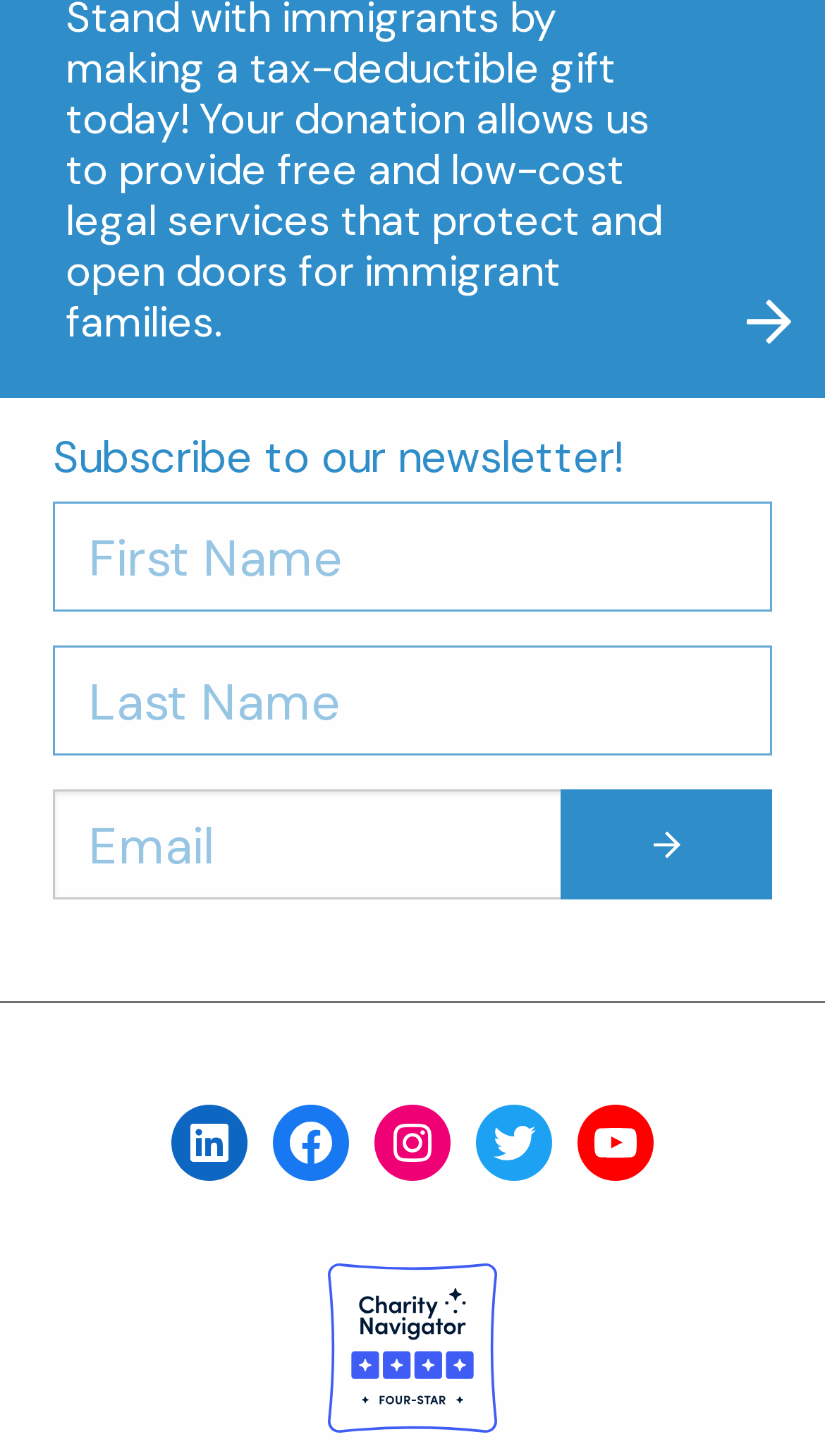Please find the bounding box for the UI component described as follows: "Instagram".

[0.454, 0.759, 0.546, 0.811]